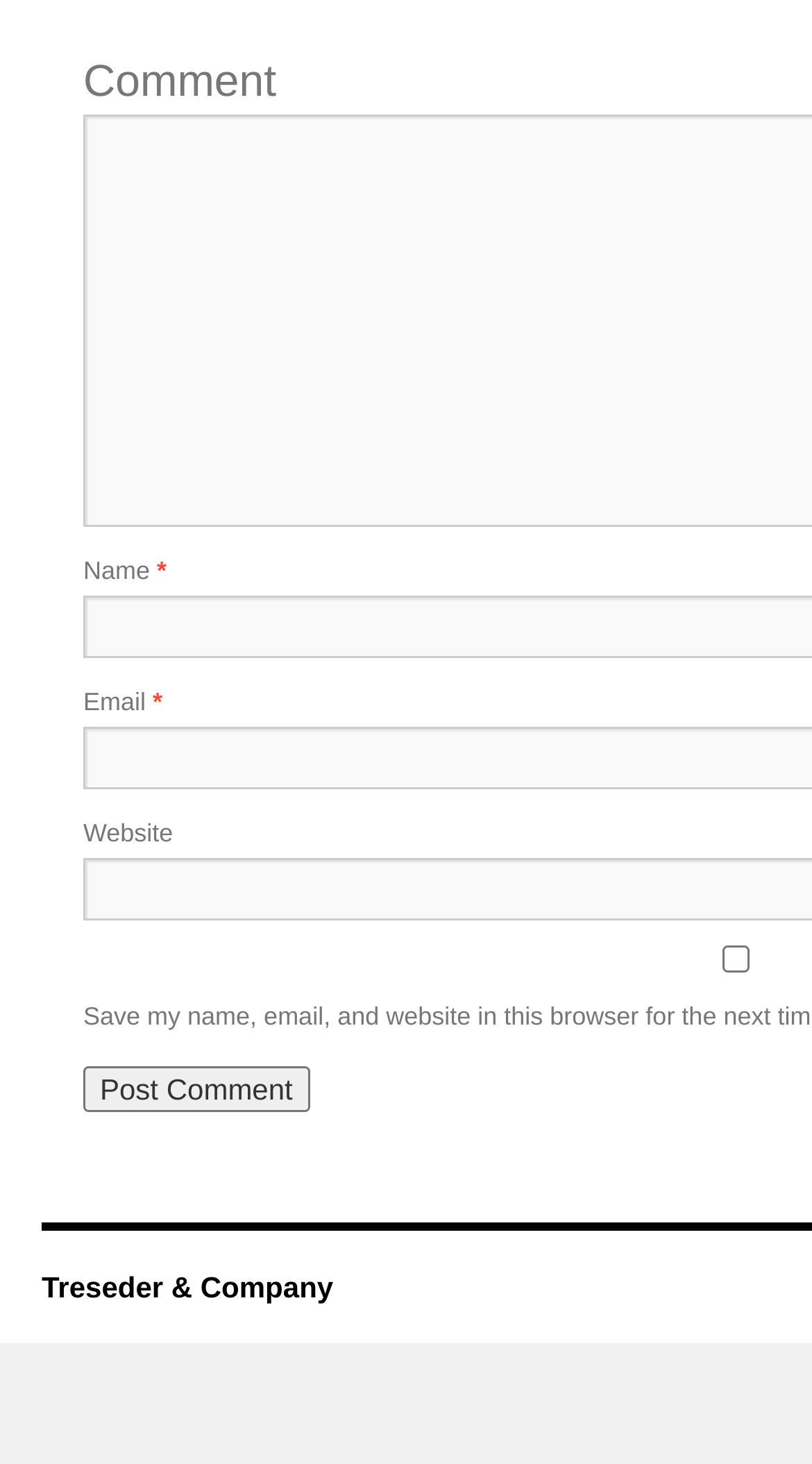Provide a one-word or short-phrase answer to the question:
What information is required to post a comment?

Name, Email, Website